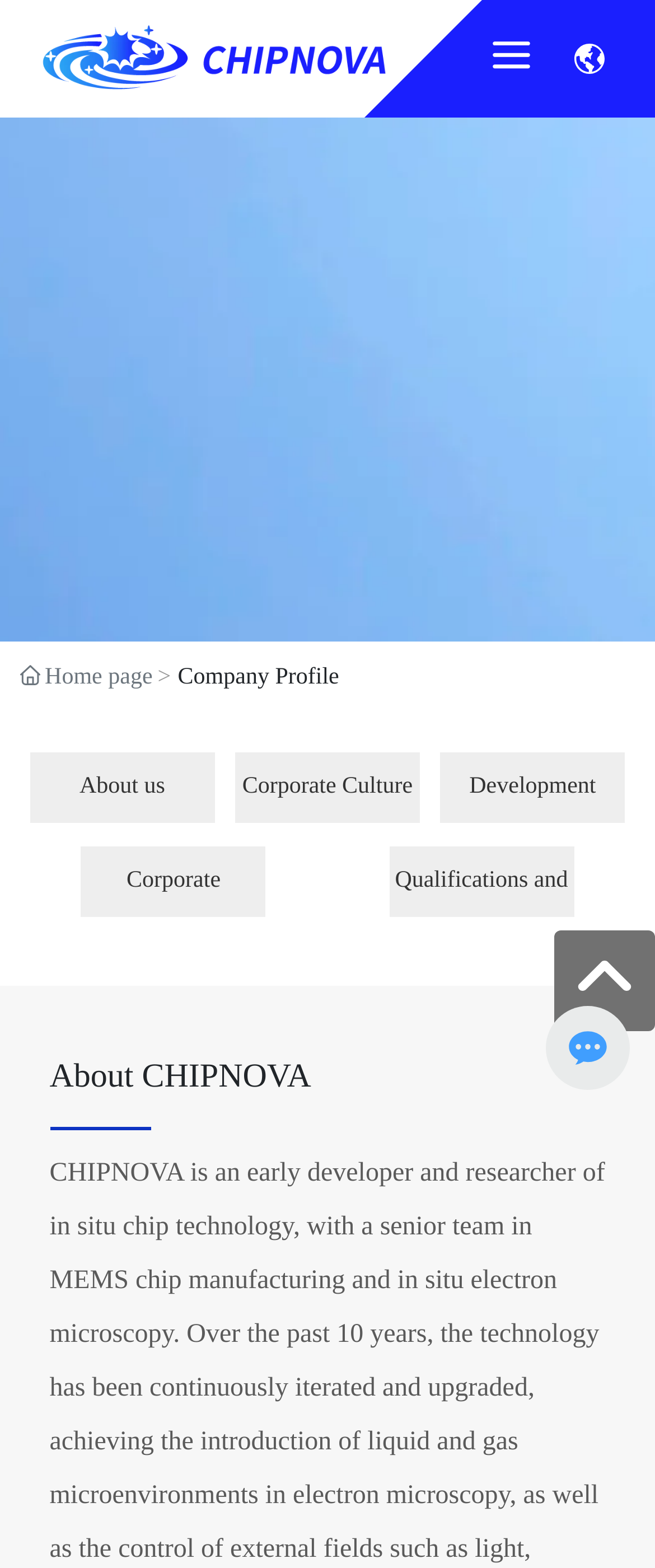Please mark the bounding box coordinates of the area that should be clicked to carry out the instruction: "Click CHIPNOVA logo".

[0.056, 0.012, 0.595, 0.063]